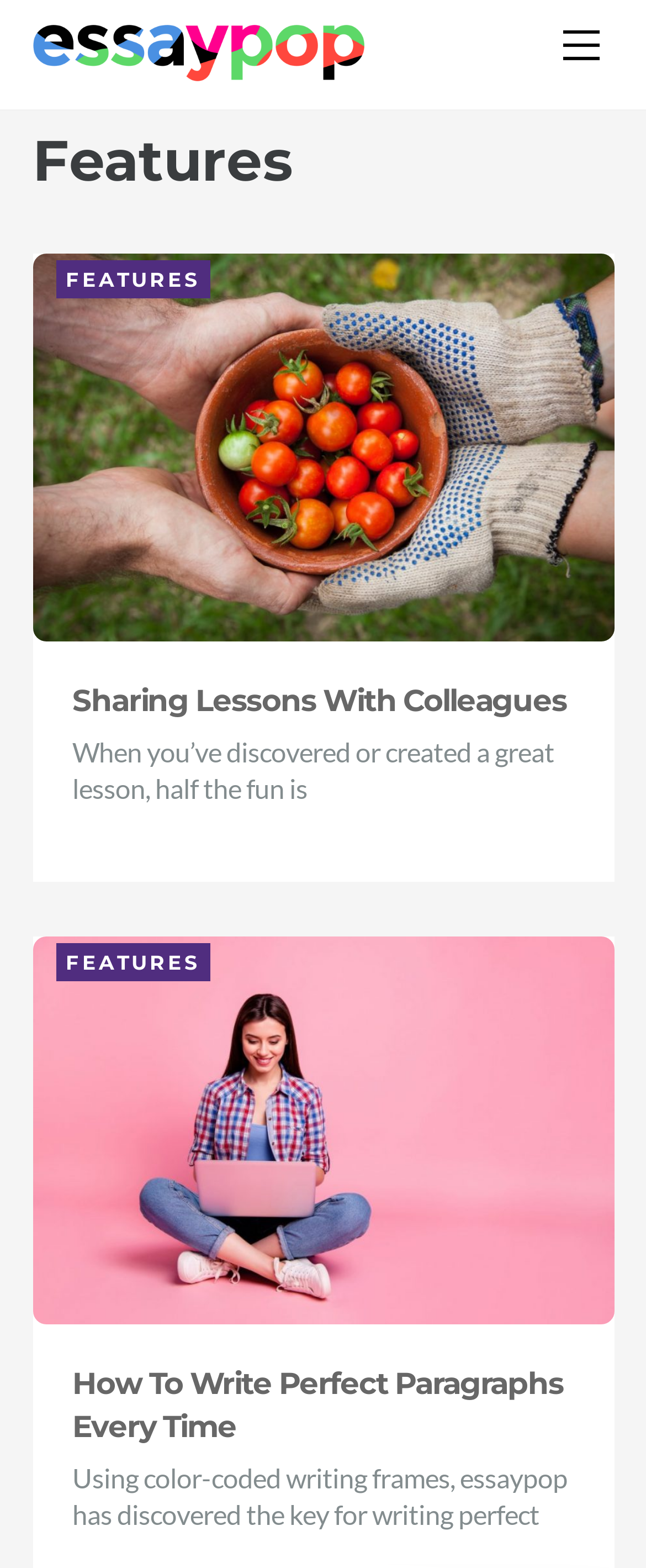Determine the bounding box coordinates of the clickable region to execute the instruction: "click the Back To Top link". The coordinates should be four float numbers between 0 and 1, denoted as [left, top, right, bottom].

[0.89, 0.636, 0.977, 0.679]